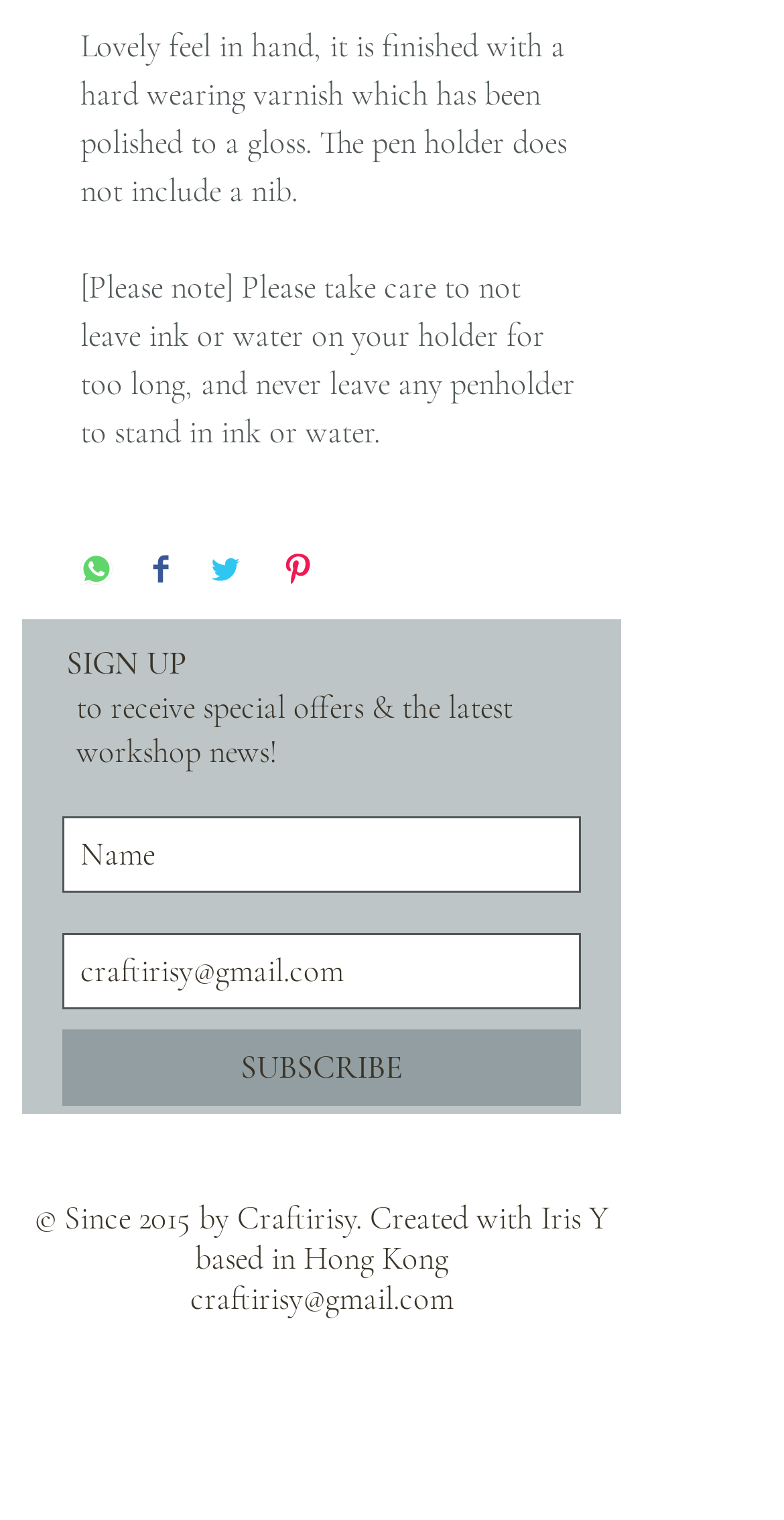Reply to the question with a single word or phrase:
What social media platforms are listed?

Instagram, Facebook, Google+